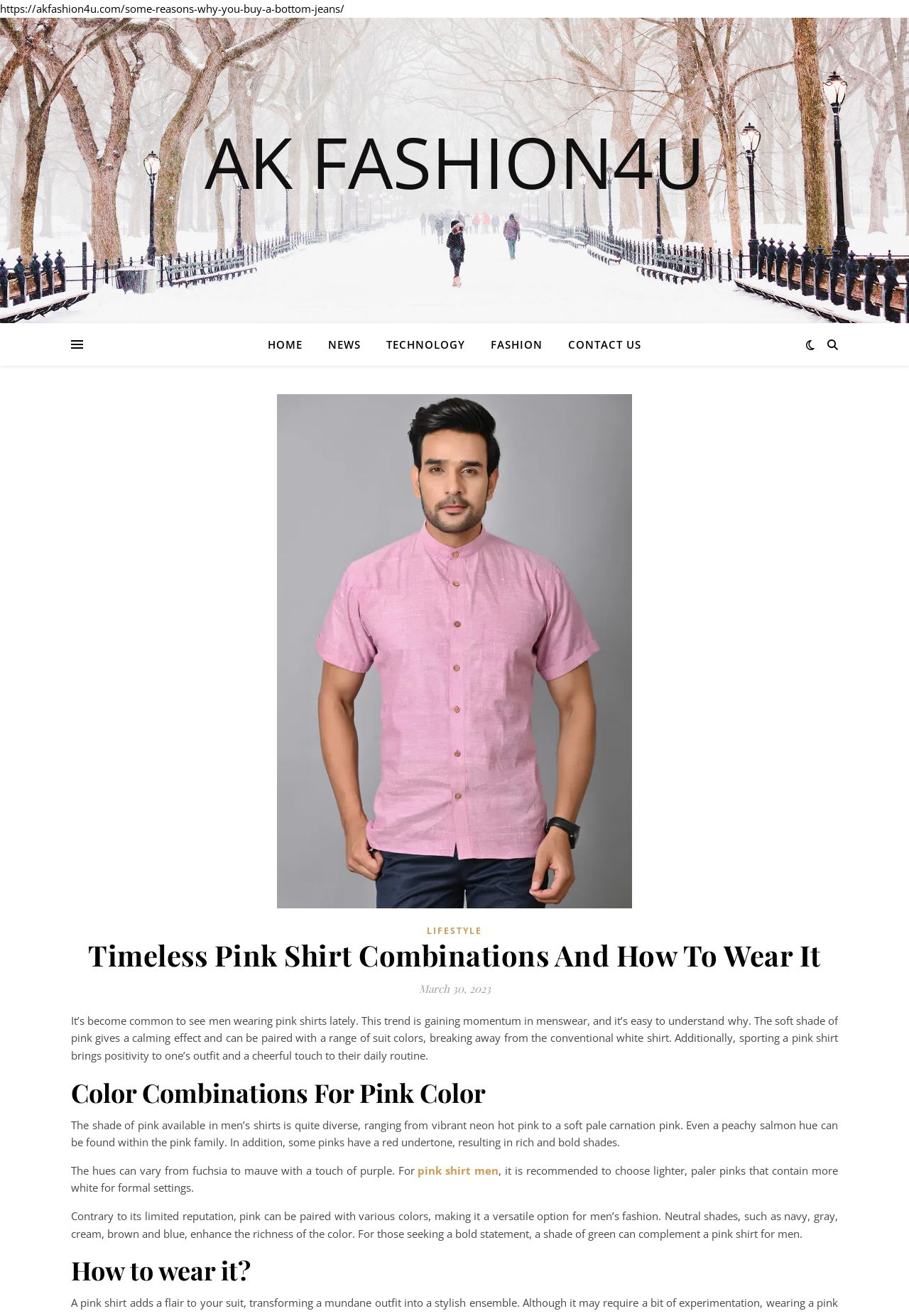Determine the coordinates of the bounding box for the clickable area needed to execute this instruction: "Click on the 'LIFESTYLE' link".

[0.47, 0.701, 0.53, 0.714]